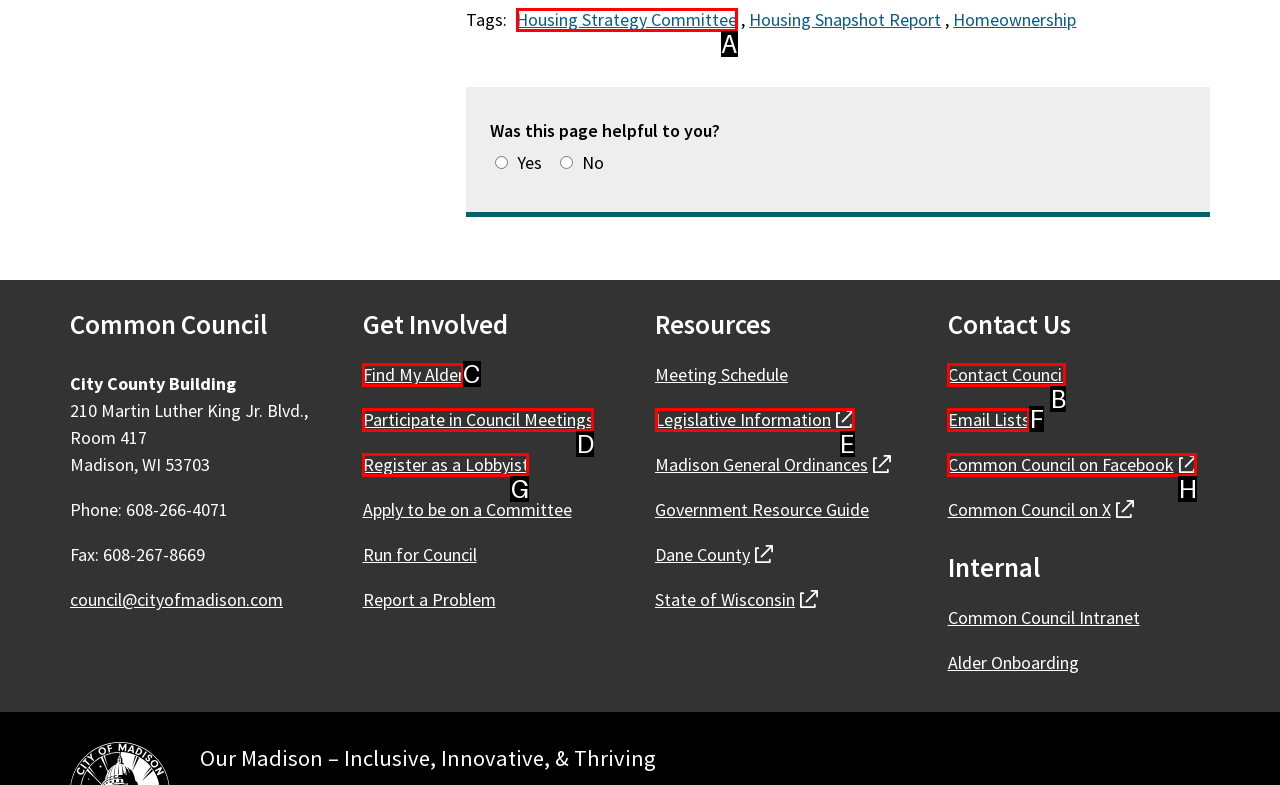Point out the HTML element I should click to achieve the following task: Click on 'Find My Alder' Provide the letter of the selected option from the choices.

C